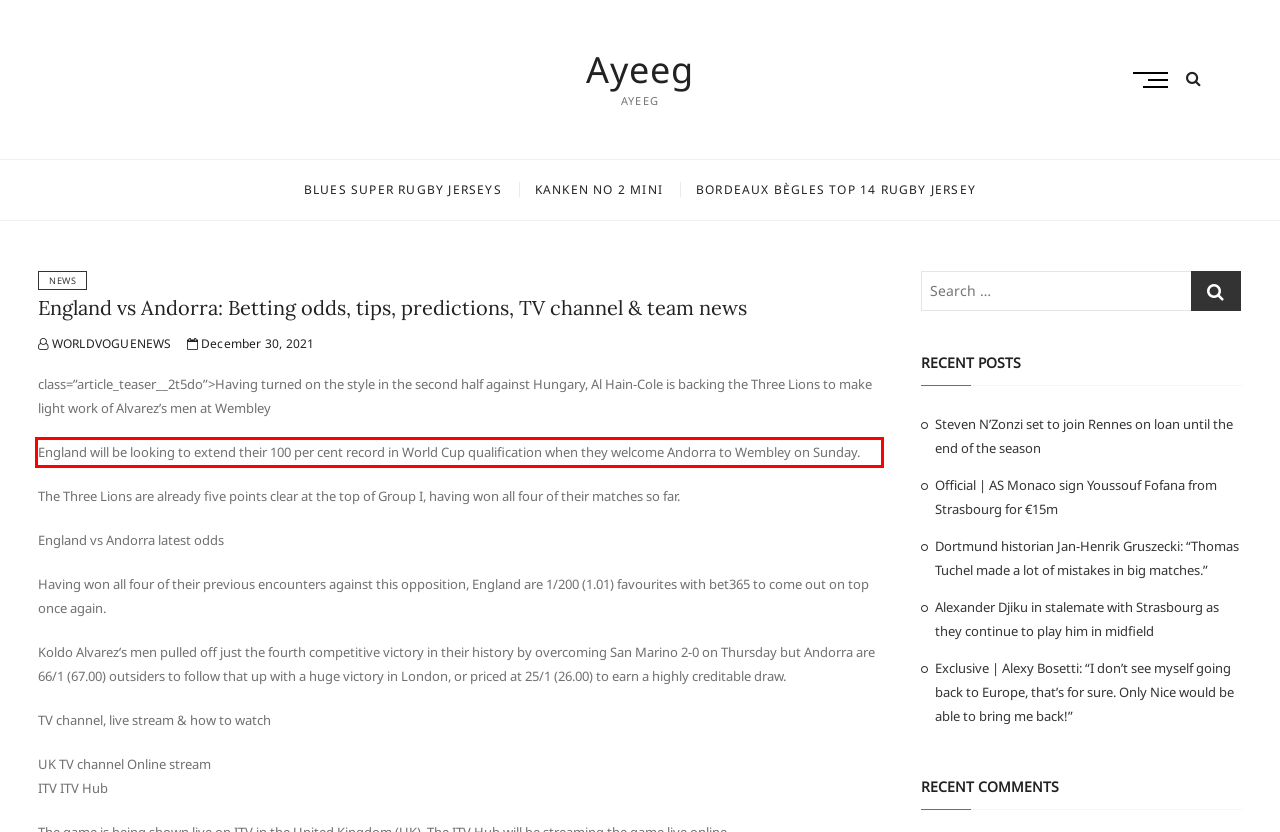Given a screenshot of a webpage with a red bounding box, extract the text content from the UI element inside the red bounding box.

England will be looking to extend their 100 per cent record in World Cup qualification when they welcome Andorra to Wembley on Sunday.